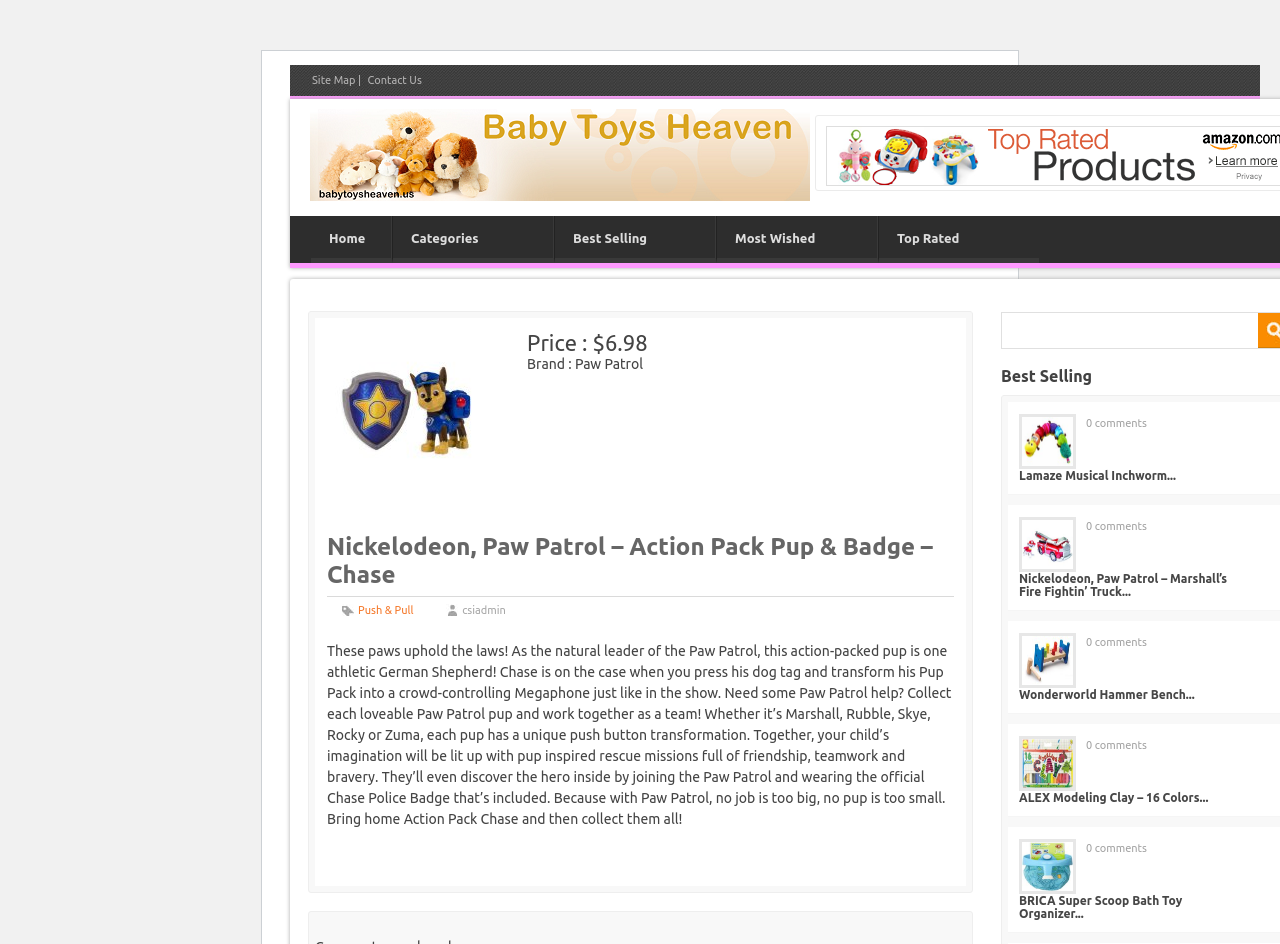What is the type of toy that Chase transforms into?
Using the visual information, reply with a single word or short phrase.

Megaphone